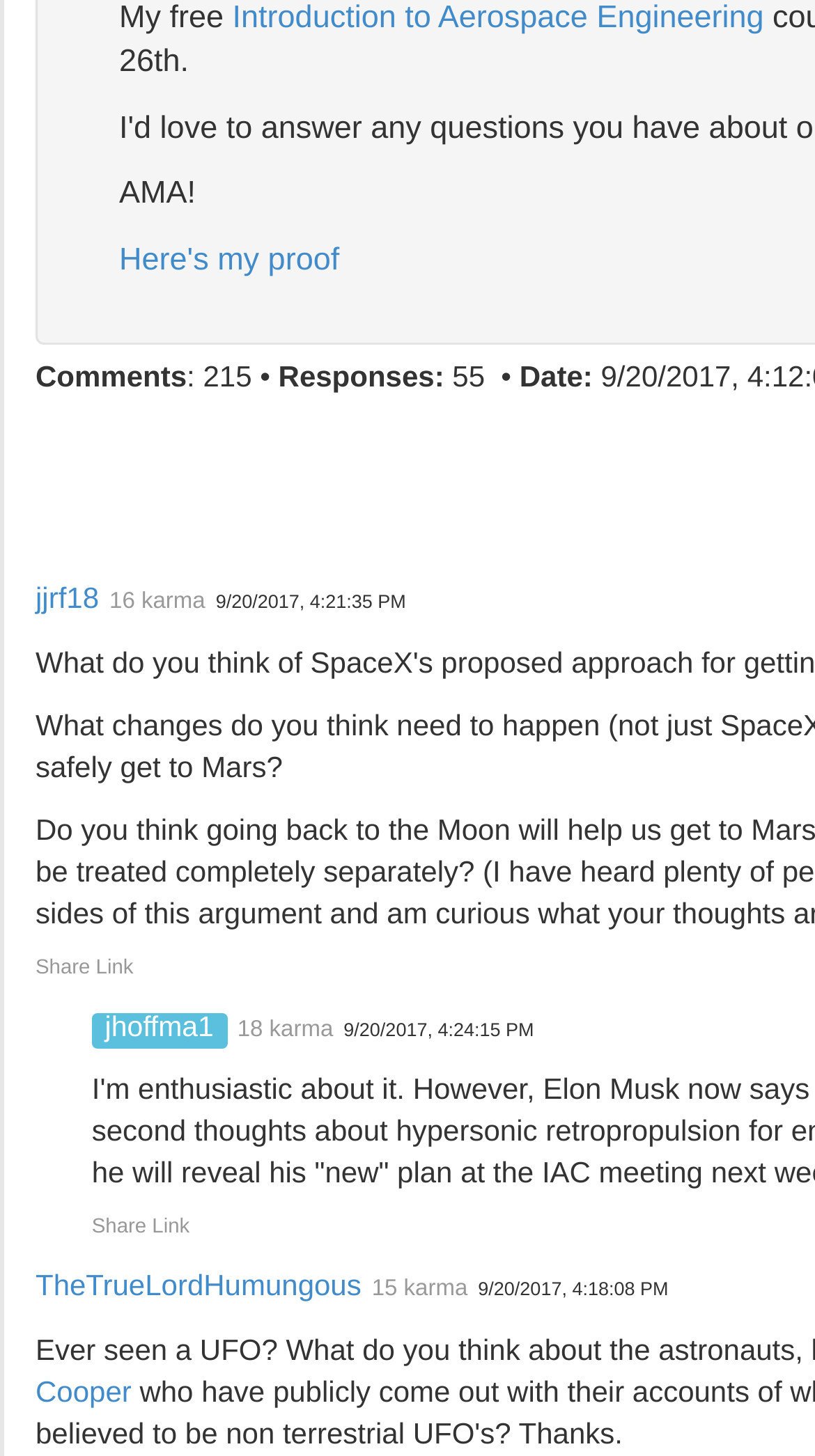Identify the bounding box coordinates of the region that needs to be clicked to carry out this instruction: "Select Language". Provide these coordinates as four float numbers ranging from 0 to 1, i.e., [left, top, right, bottom].

None